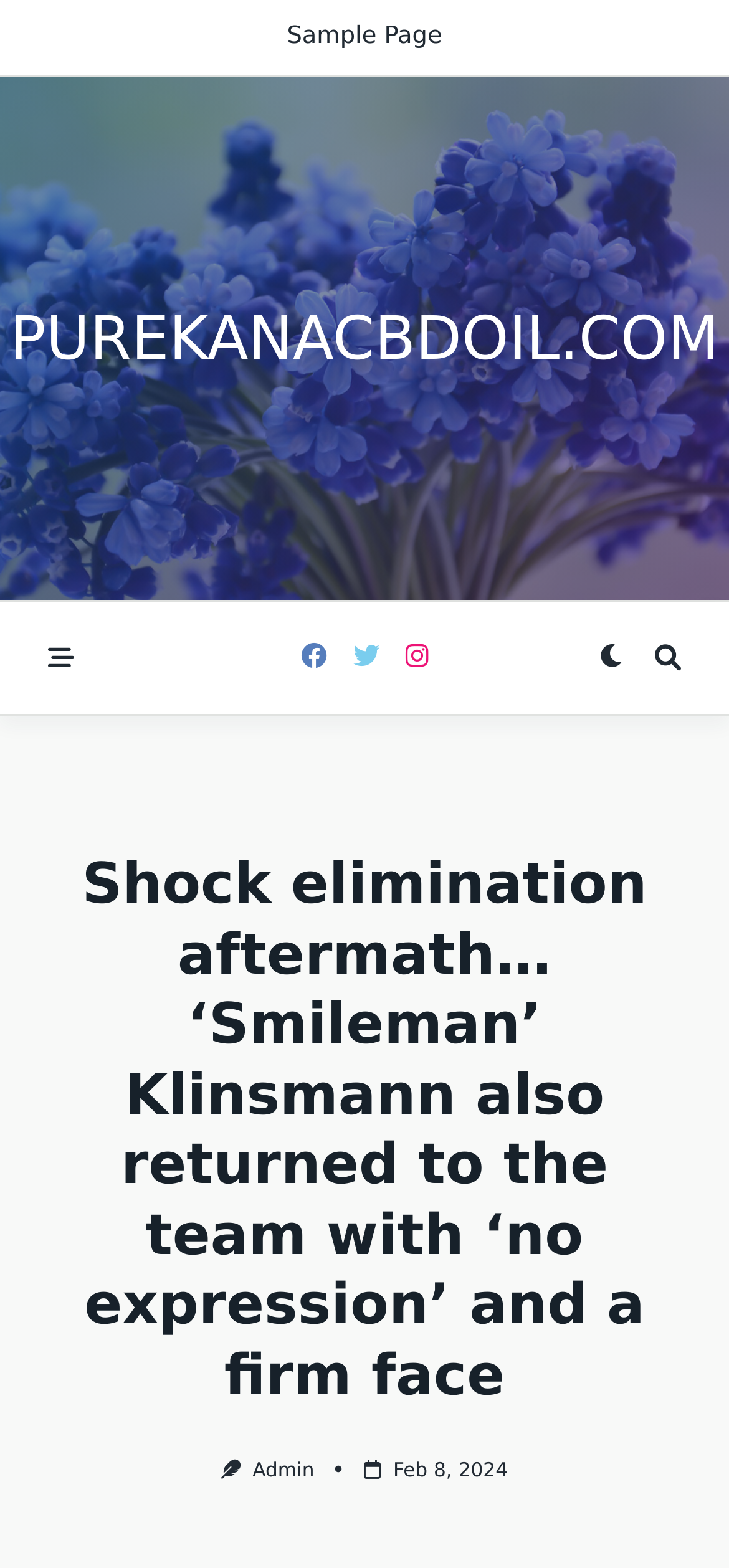Find the bounding box of the UI element described as: "Feb 8, 2024Feb 8, 2024". The bounding box coordinates should be given as four float values between 0 and 1, i.e., [left, top, right, bottom].

[0.539, 0.931, 0.697, 0.945]